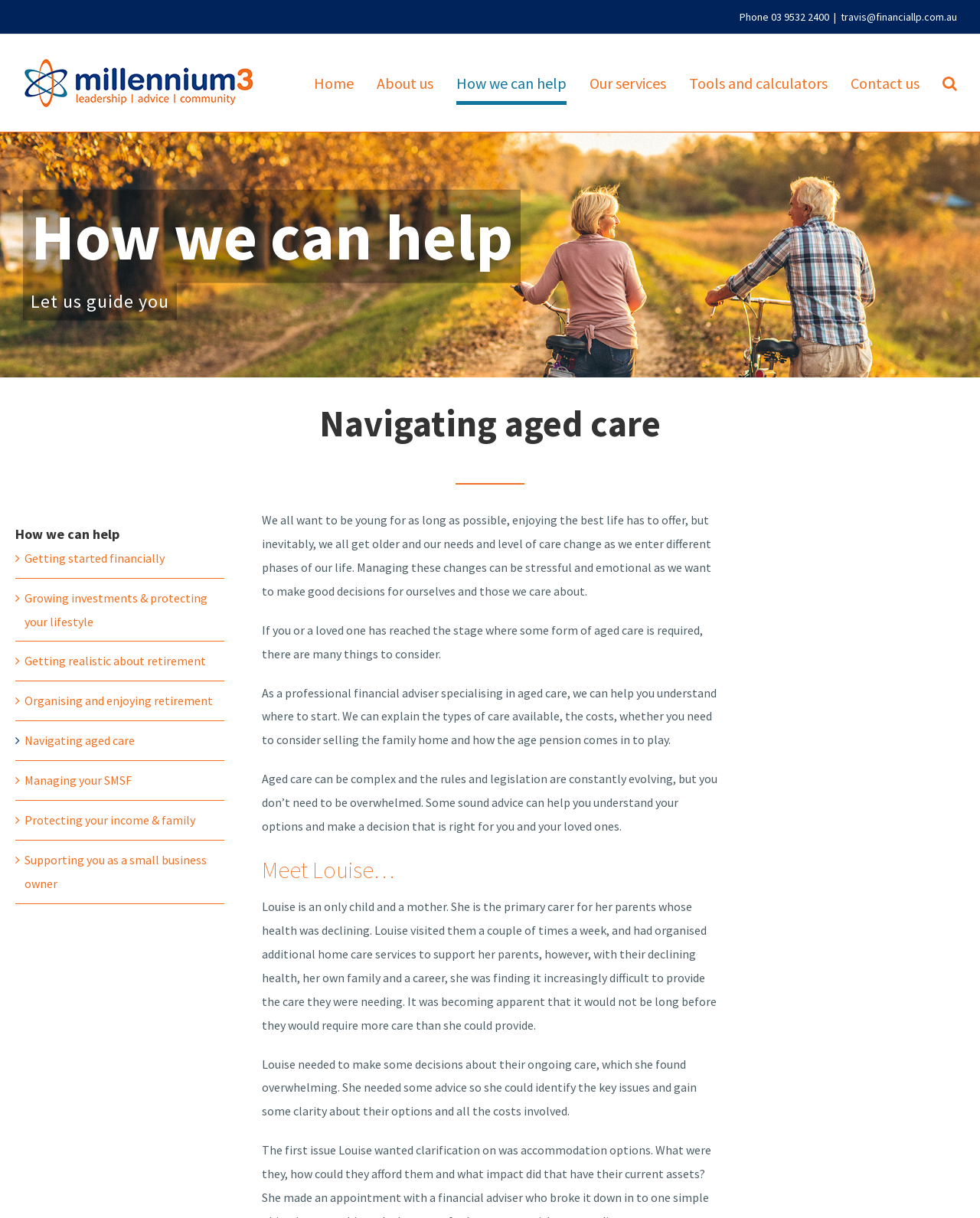Identify the bounding box coordinates of the region that needs to be clicked to carry out this instruction: "Call the phone number". Provide these coordinates as four float numbers ranging from 0 to 1, i.e., [left, top, right, bottom].

[0.755, 0.008, 0.846, 0.019]